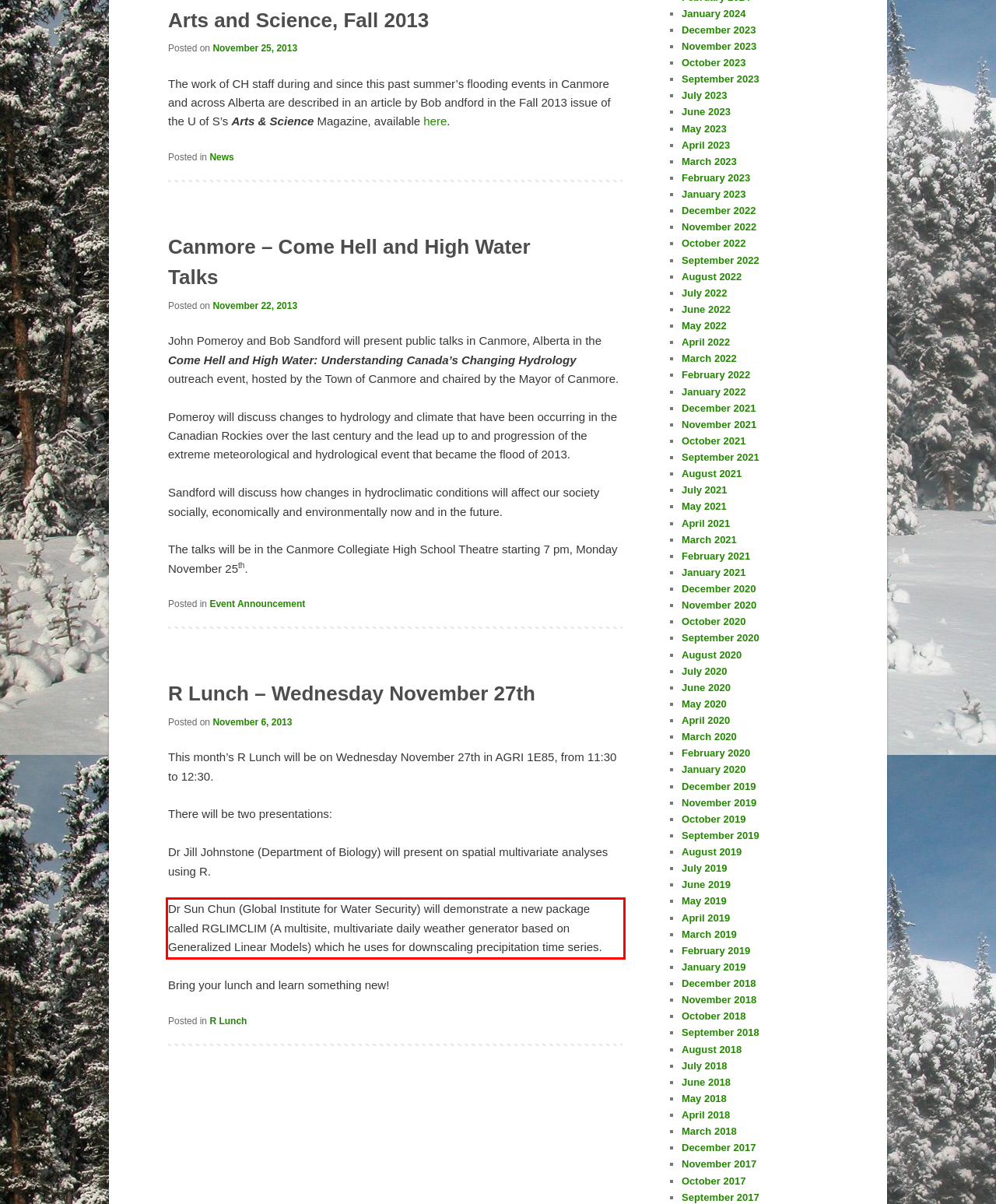Within the screenshot of the webpage, locate the red bounding box and use OCR to identify and provide the text content inside it.

Dr Sun Chun (Global Institute for Water Security) will demonstrate a new package called RGLIMCLIM (A multisite, multivariate daily weather generator based on Generalized Linear Models) which he uses for downscaling precipitation time series.